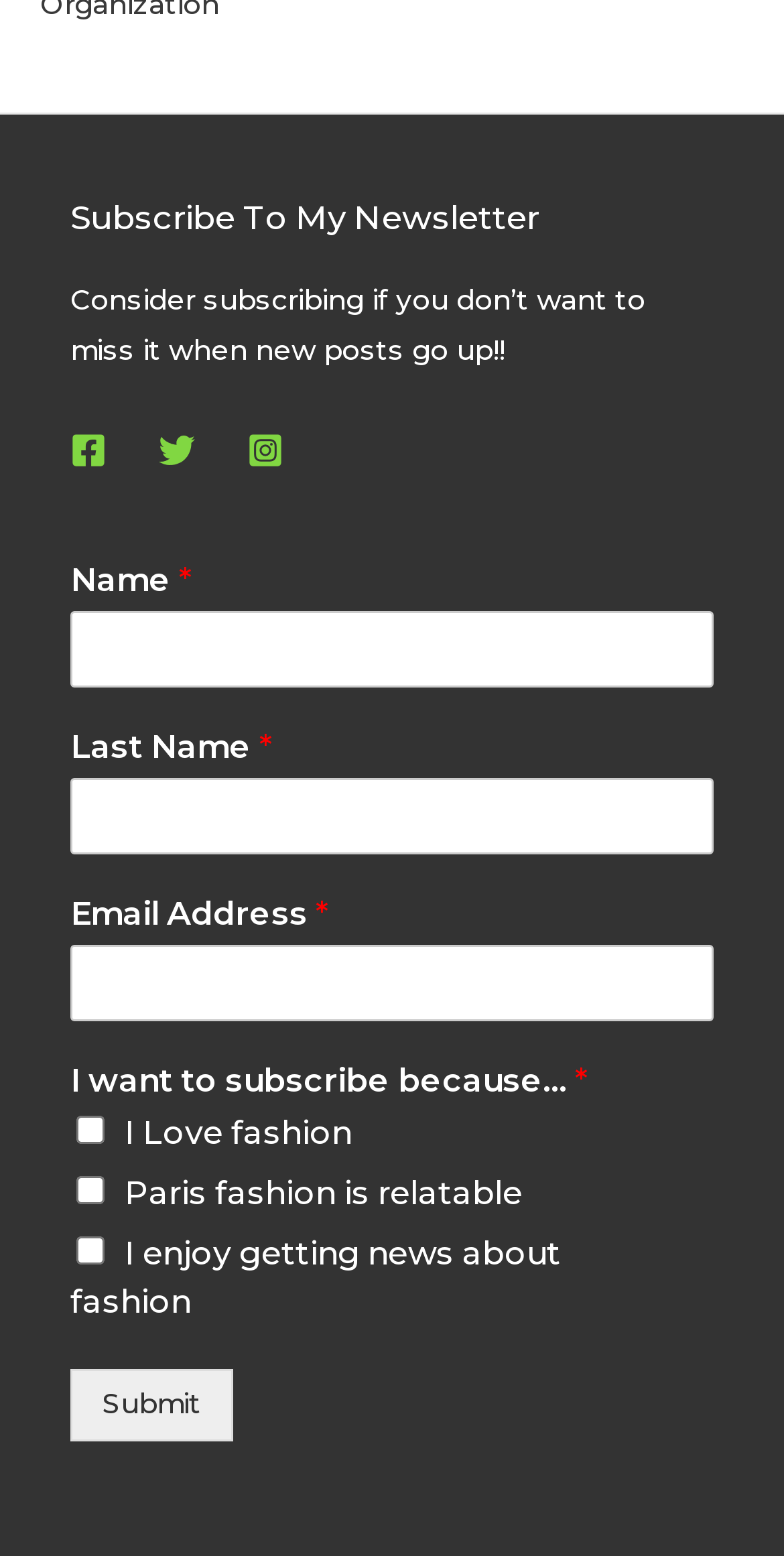What are the options for why users want to subscribe to the newsletter?
Based on the image, provide your answer in one word or phrase.

Three fashion-related options